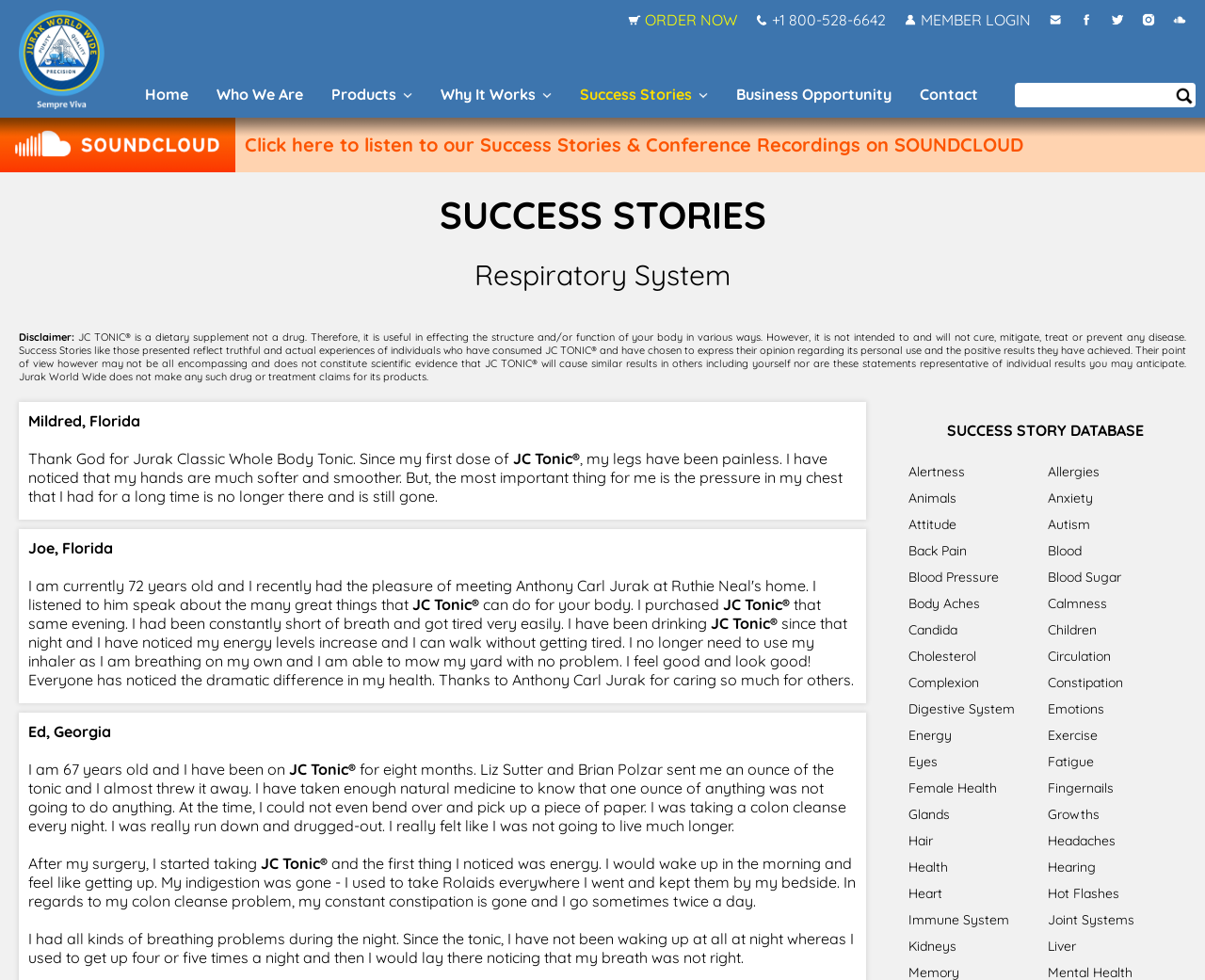Please pinpoint the bounding box coordinates for the region I should click to adhere to this instruction: "Listen to success stories on Soundcloud".

[0.0, 0.12, 0.195, 0.175]